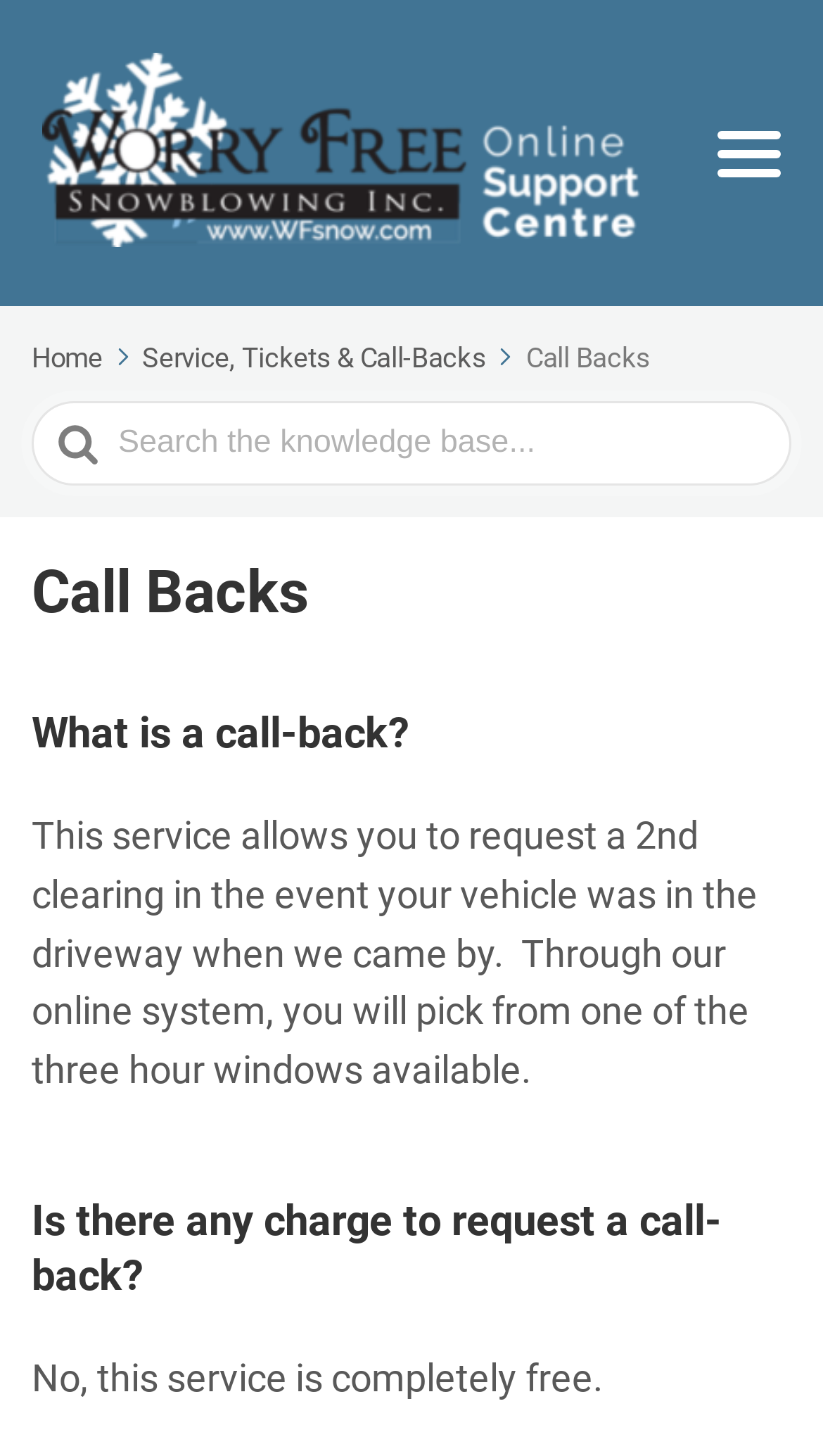Based on the provided description, "Service, Tickets & Call-Backs", find the bounding box of the corresponding UI element in the screenshot.

[0.173, 0.235, 0.632, 0.257]